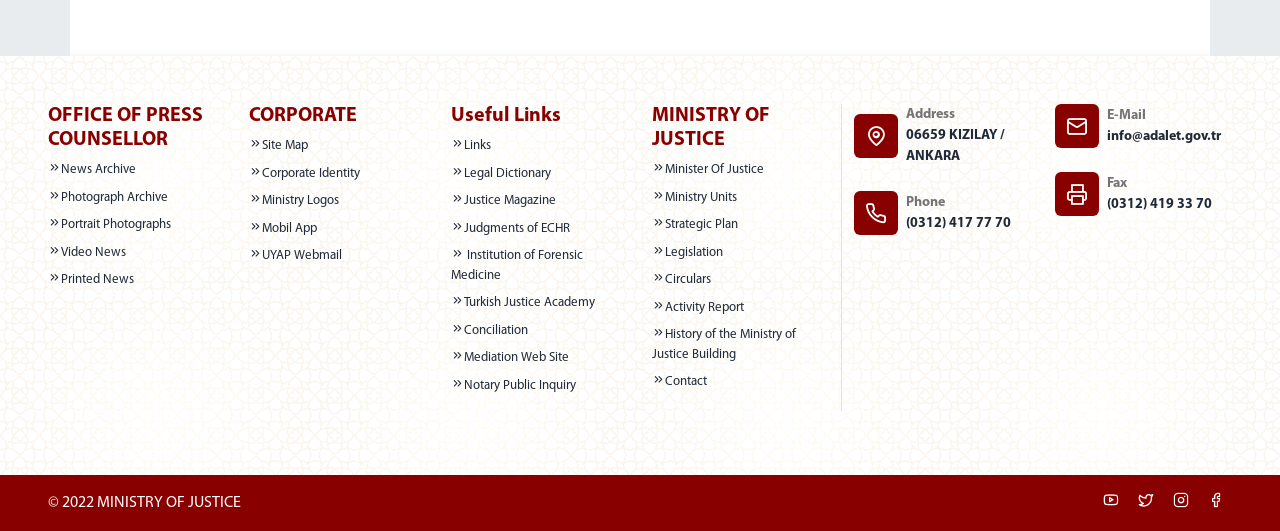Specify the bounding box coordinates for the region that must be clicked to perform the given instruction: "Read judgments of ECHR".

[0.352, 0.411, 0.491, 0.448]